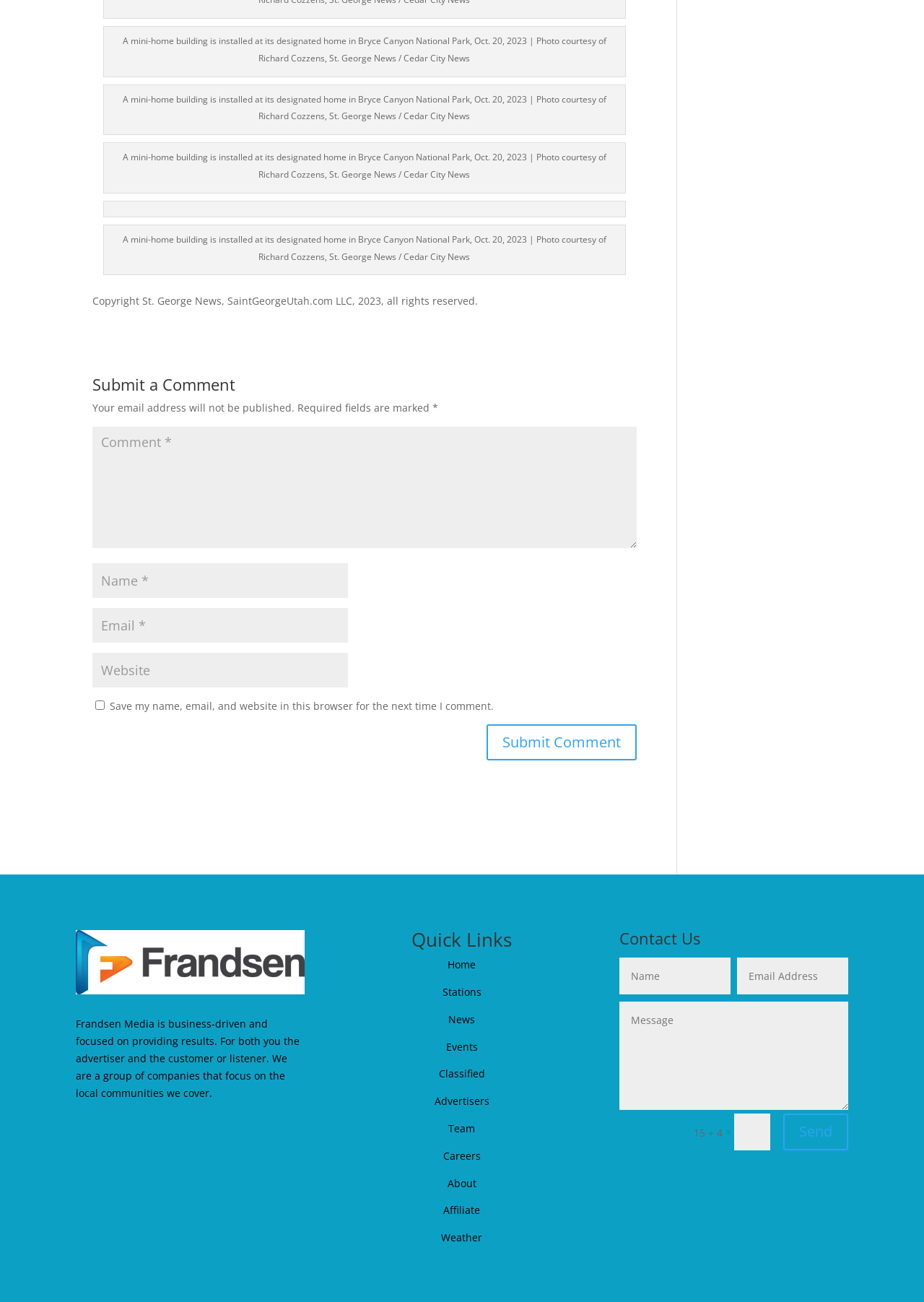What is the purpose of the checkbox in the 'Submit a Comment' section? Based on the image, give a response in one word or a short phrase.

Save user data